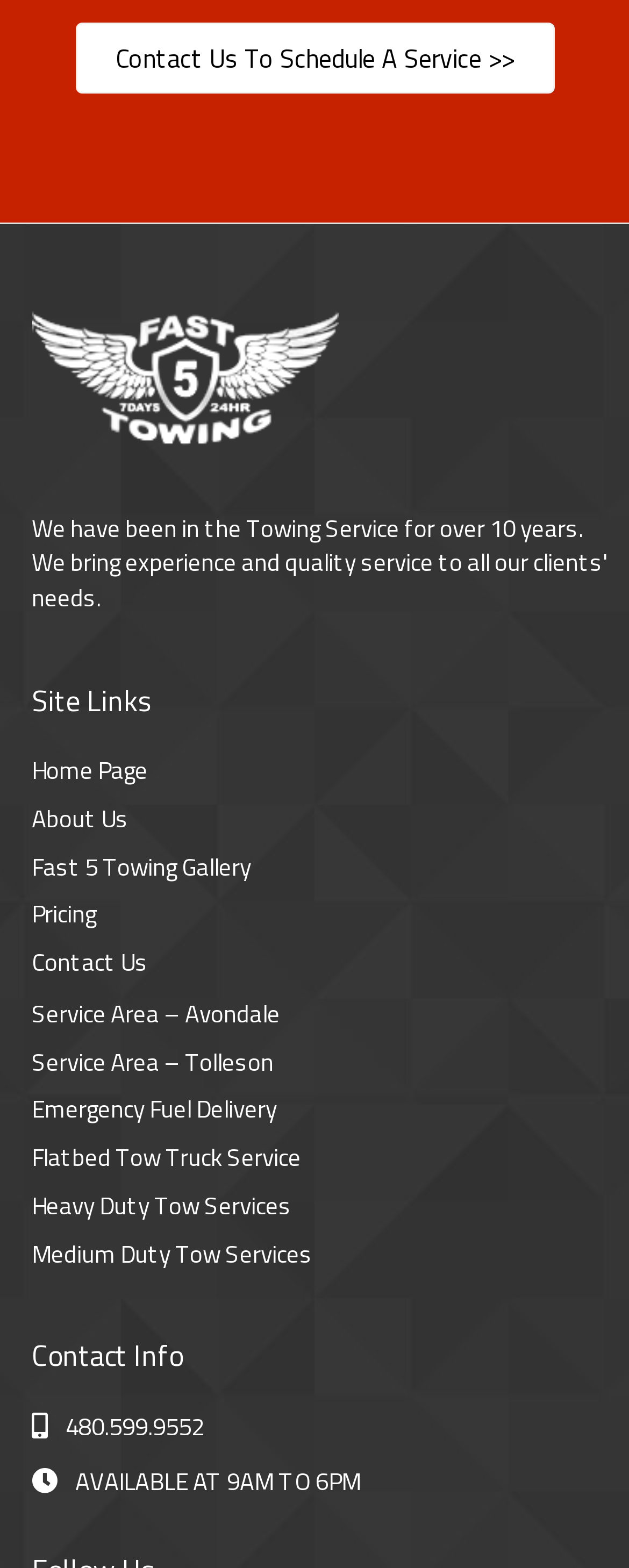What is the phone number to contact?
Give a single word or phrase answer based on the content of the image.

480.599.9552